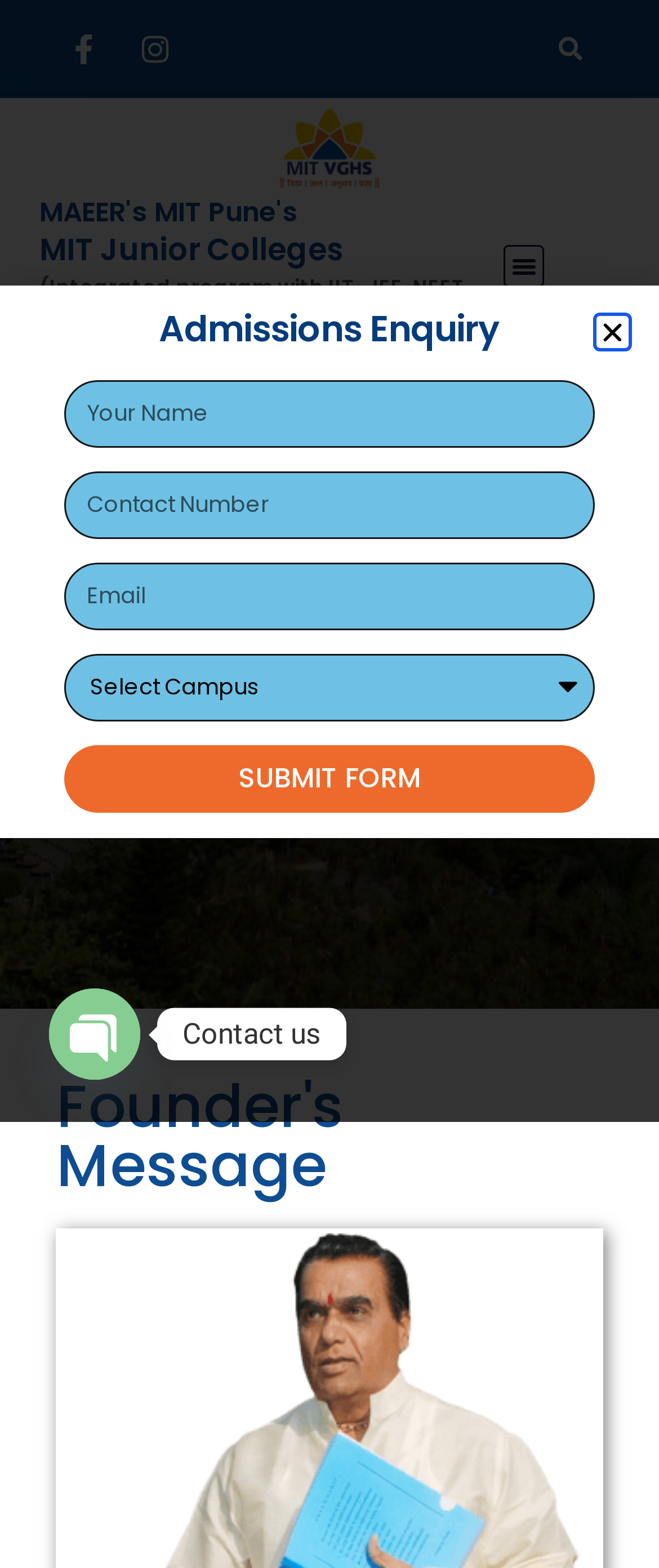What is the purpose of the 'Admissions Enquiry' form?
Kindly give a detailed and elaborate answer to the question.

The 'Admissions Enquiry' form is likely used to submit an enquiry for admission, as it has fields for name, contact number, email, and campus selection, and a 'SUBMIT FORM' button.